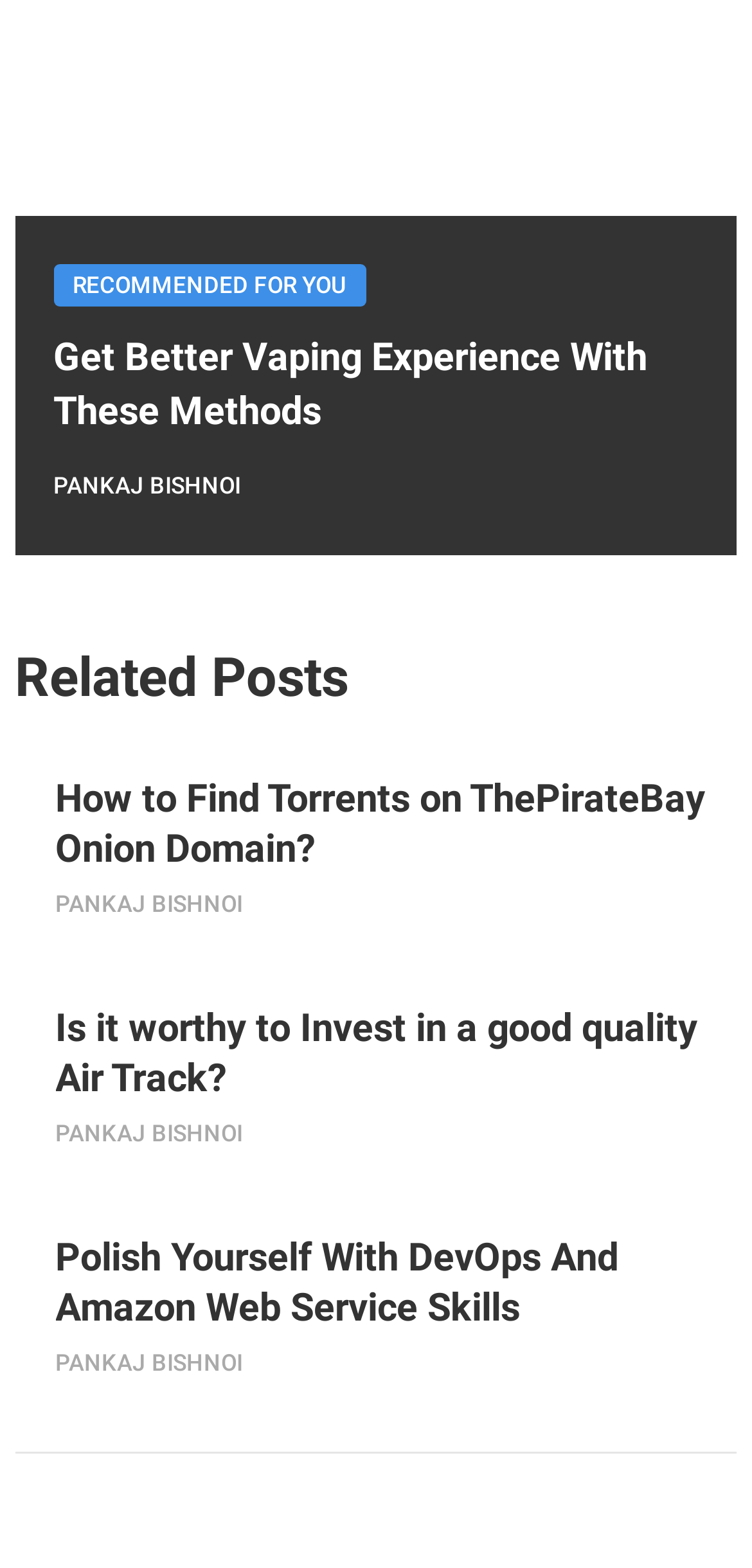Please provide the bounding box coordinates for the UI element as described: "Pankaj Bishnoi". The coordinates must be four floats between 0 and 1, represented as [left, top, right, bottom].

[0.074, 0.714, 0.323, 0.732]